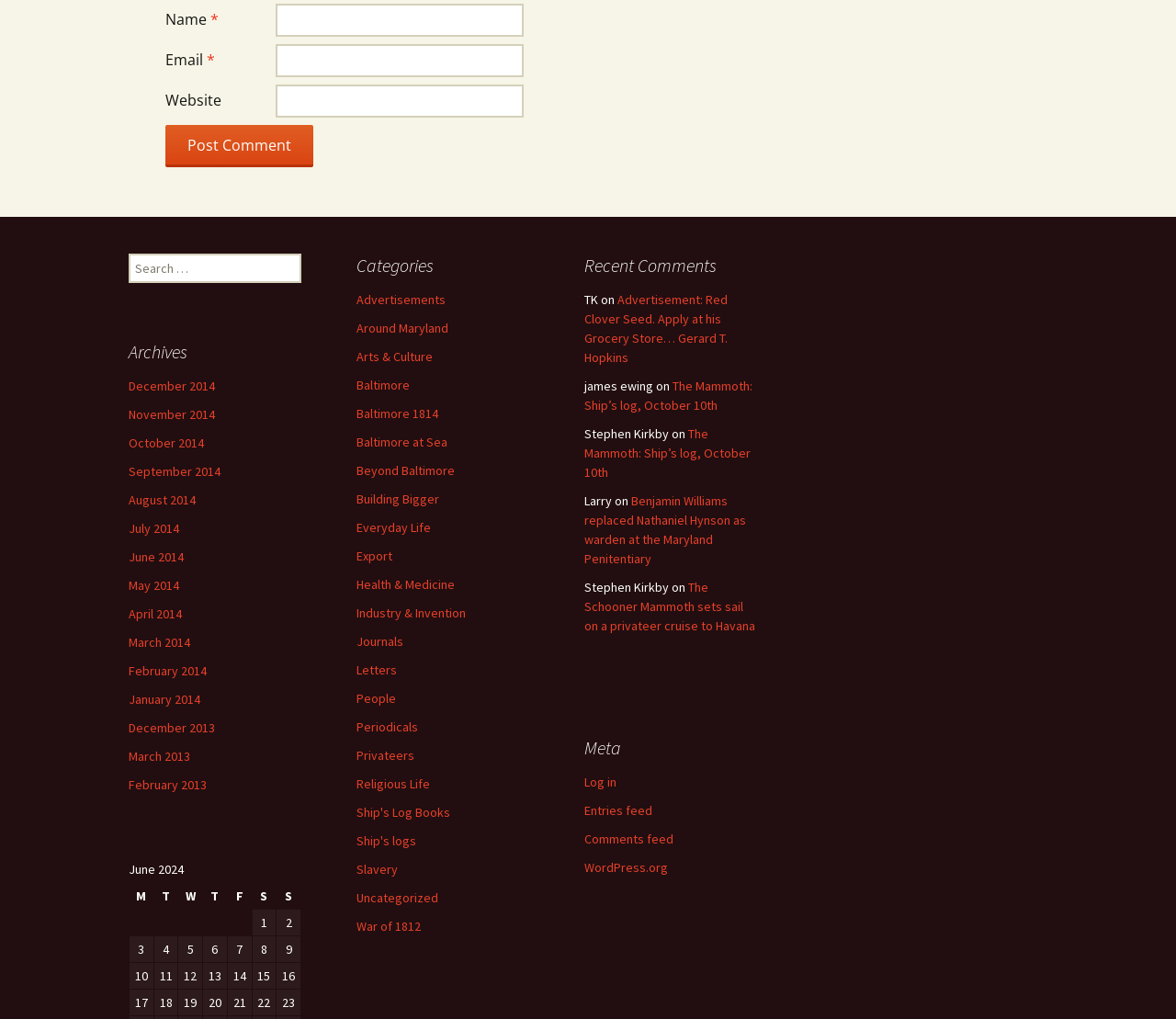What is the last item listed in the meta section?
Please give a well-detailed answer to the question.

The meta section lists several links, and the last item listed is 'WordPress.org'.